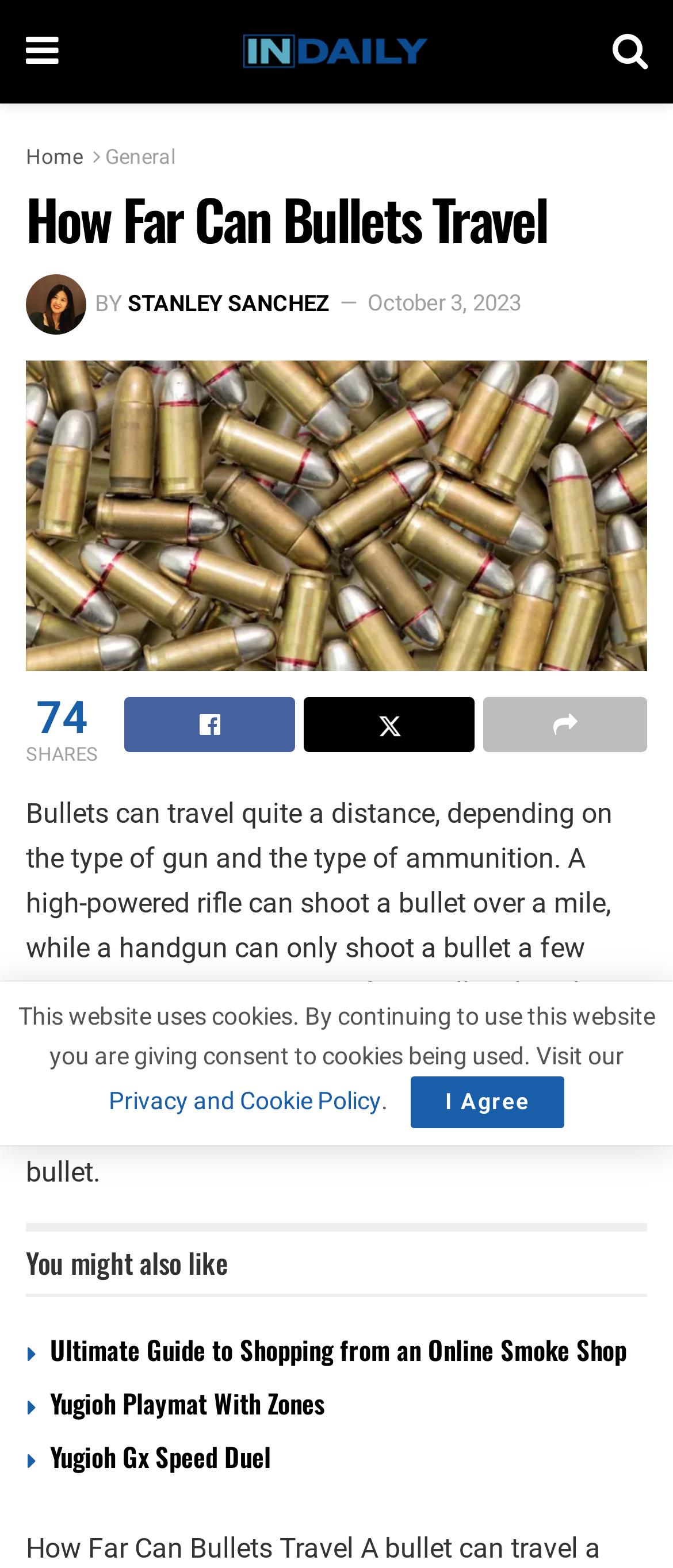Locate the coordinates of the bounding box for the clickable region that fulfills this instruction: "Visit the Twitter page".

None